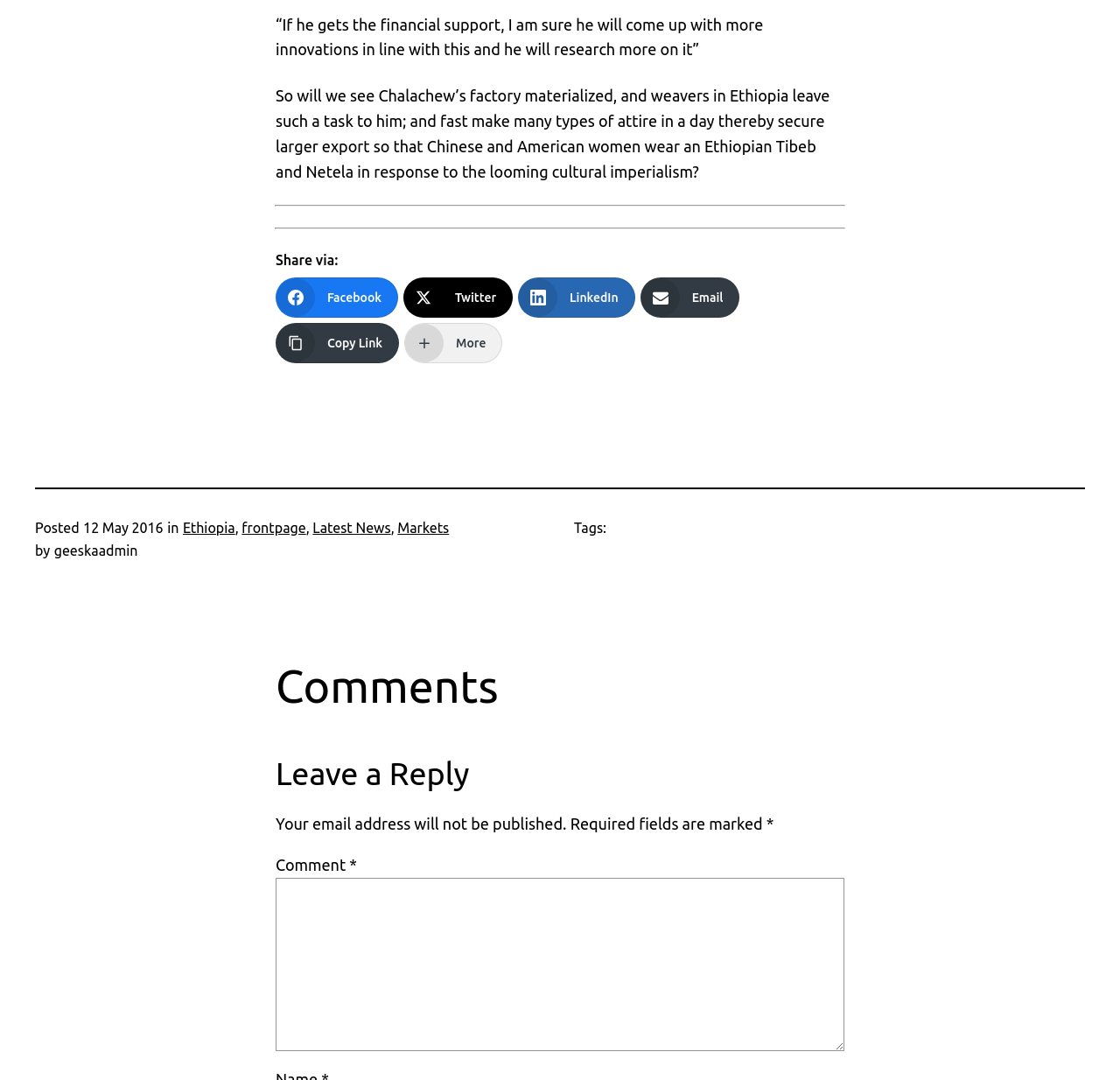Specify the bounding box coordinates of the element's area that should be clicked to execute the given instruction: "Read more about Ethiopia". The coordinates should be four float numbers between 0 and 1, i.e., [left, top, right, bottom].

[0.163, 0.481, 0.21, 0.496]